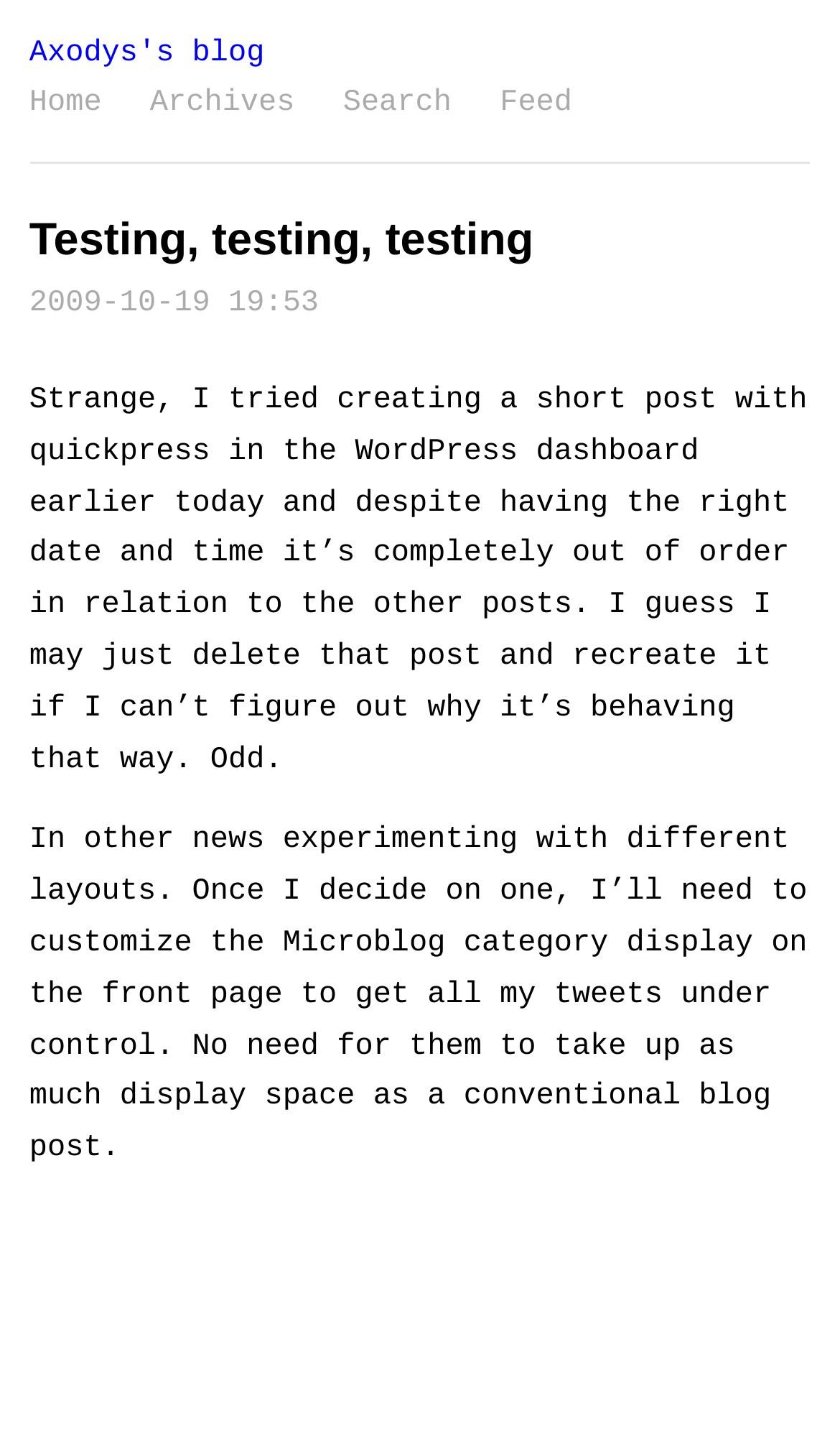What is the date of the blog post?
Based on the image, provide a one-word or brief-phrase response.

2009-10-19